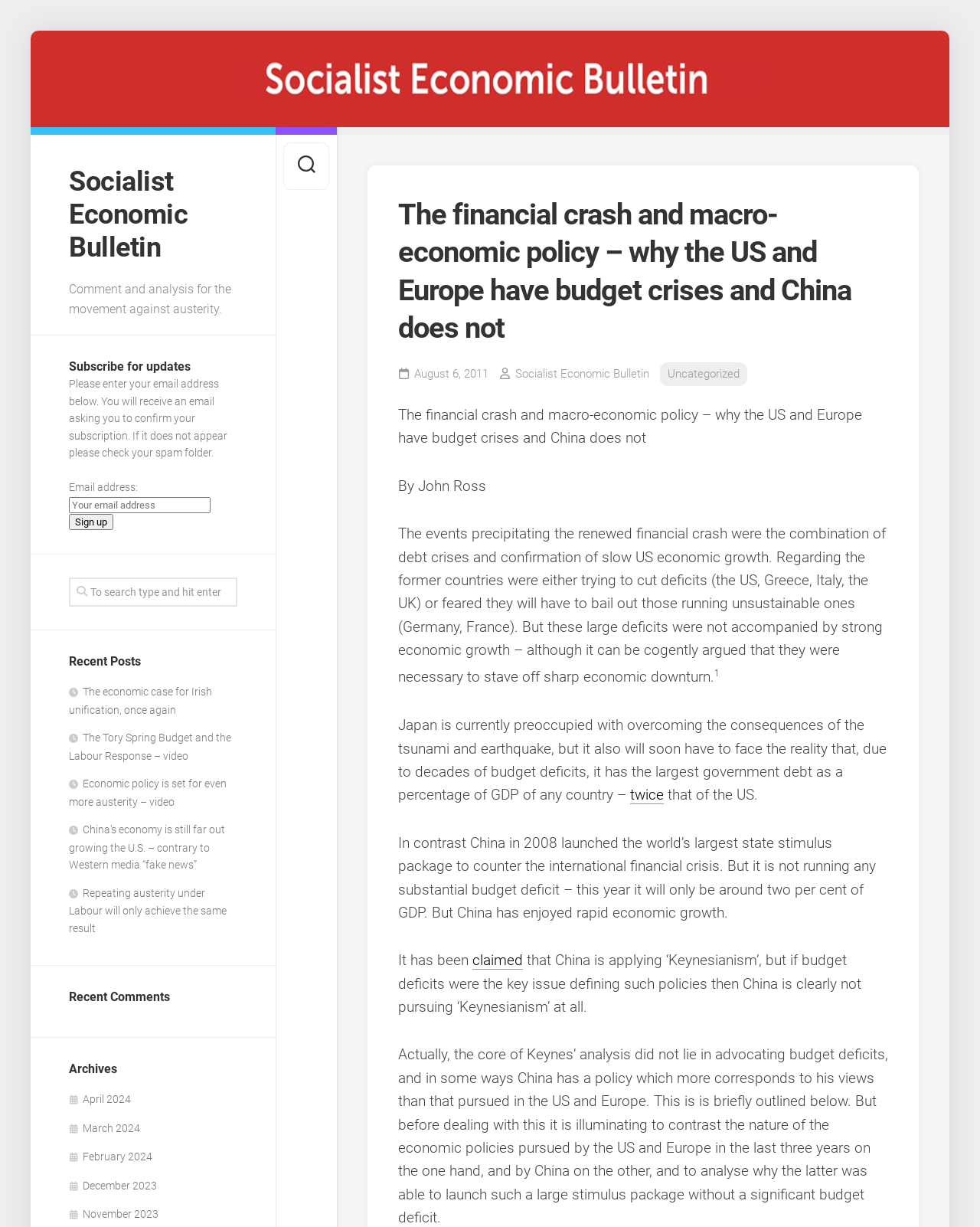Provide a short, one-word or phrase answer to the question below:
What is the category of the article?

Uncategorized